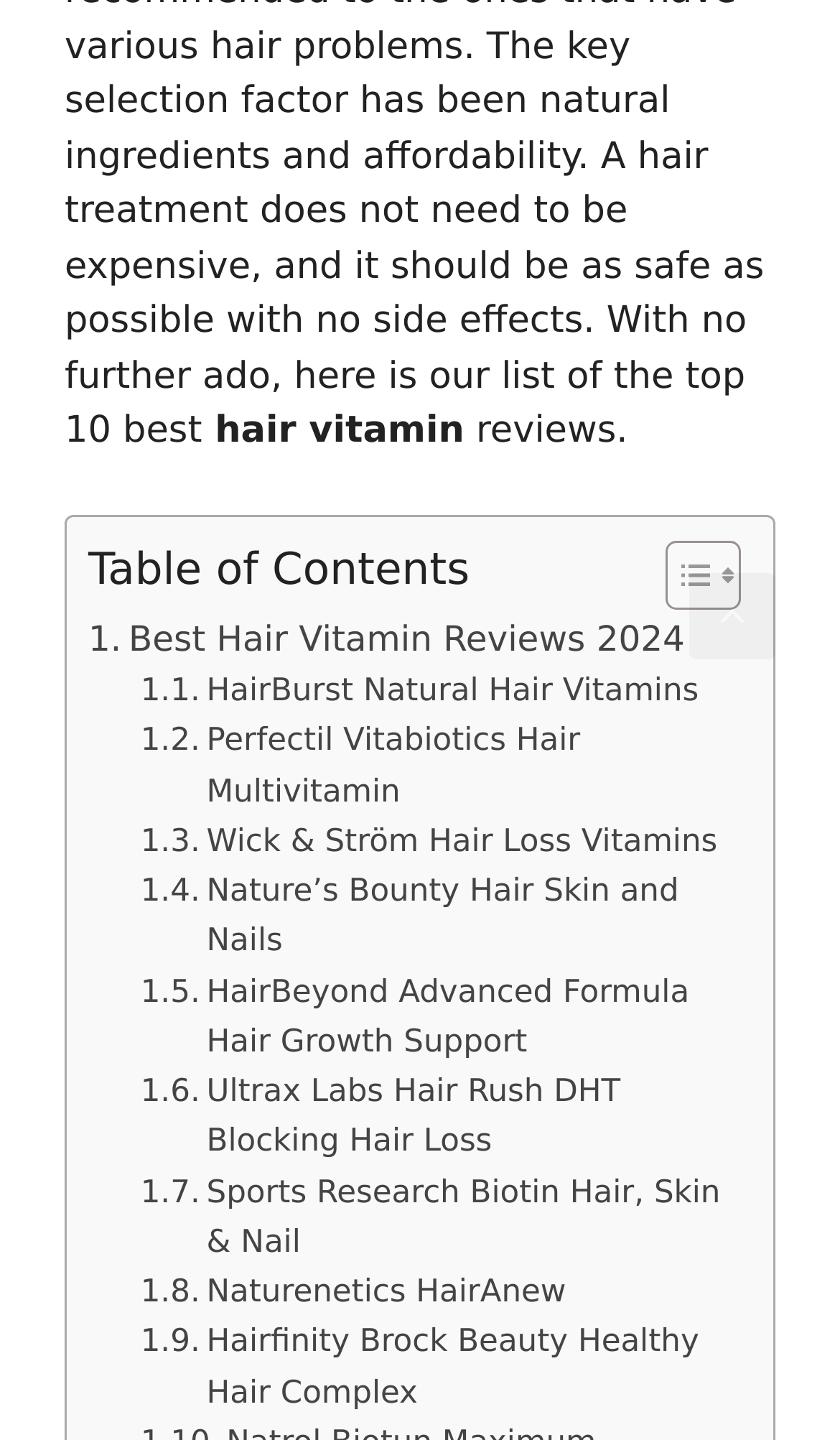Respond to the question below with a single word or phrase: How many hair vitamin products are listed?

10